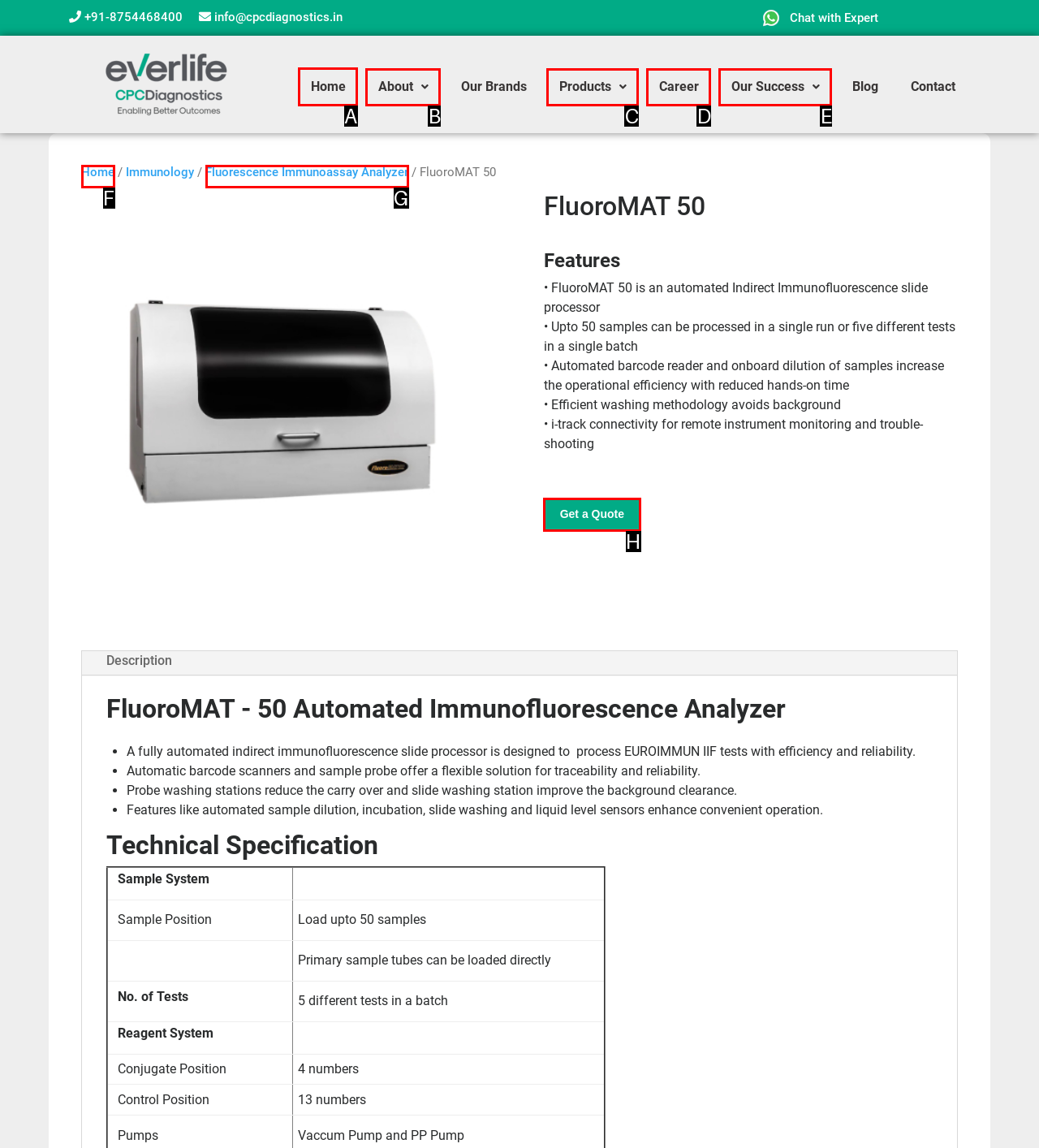Tell me which one HTML element I should click to complete the following instruction: Publish data now
Answer with the option's letter from the given choices directly.

None